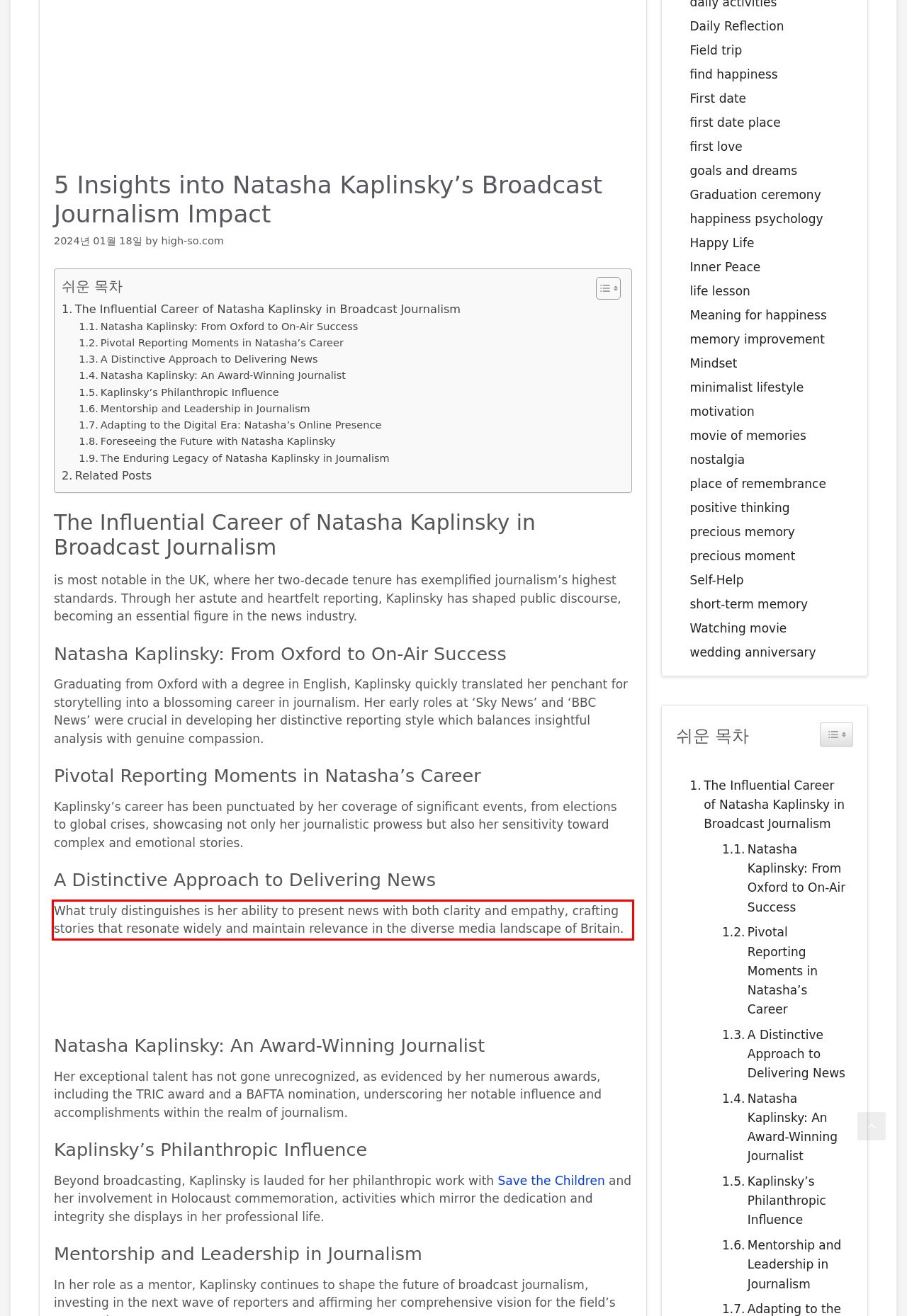Review the webpage screenshot provided, and perform OCR to extract the text from the red bounding box.

What truly distinguishes is her ability to present news with both clarity and empathy, crafting stories that resonate widely and maintain relevance in the diverse media landscape of Britain.